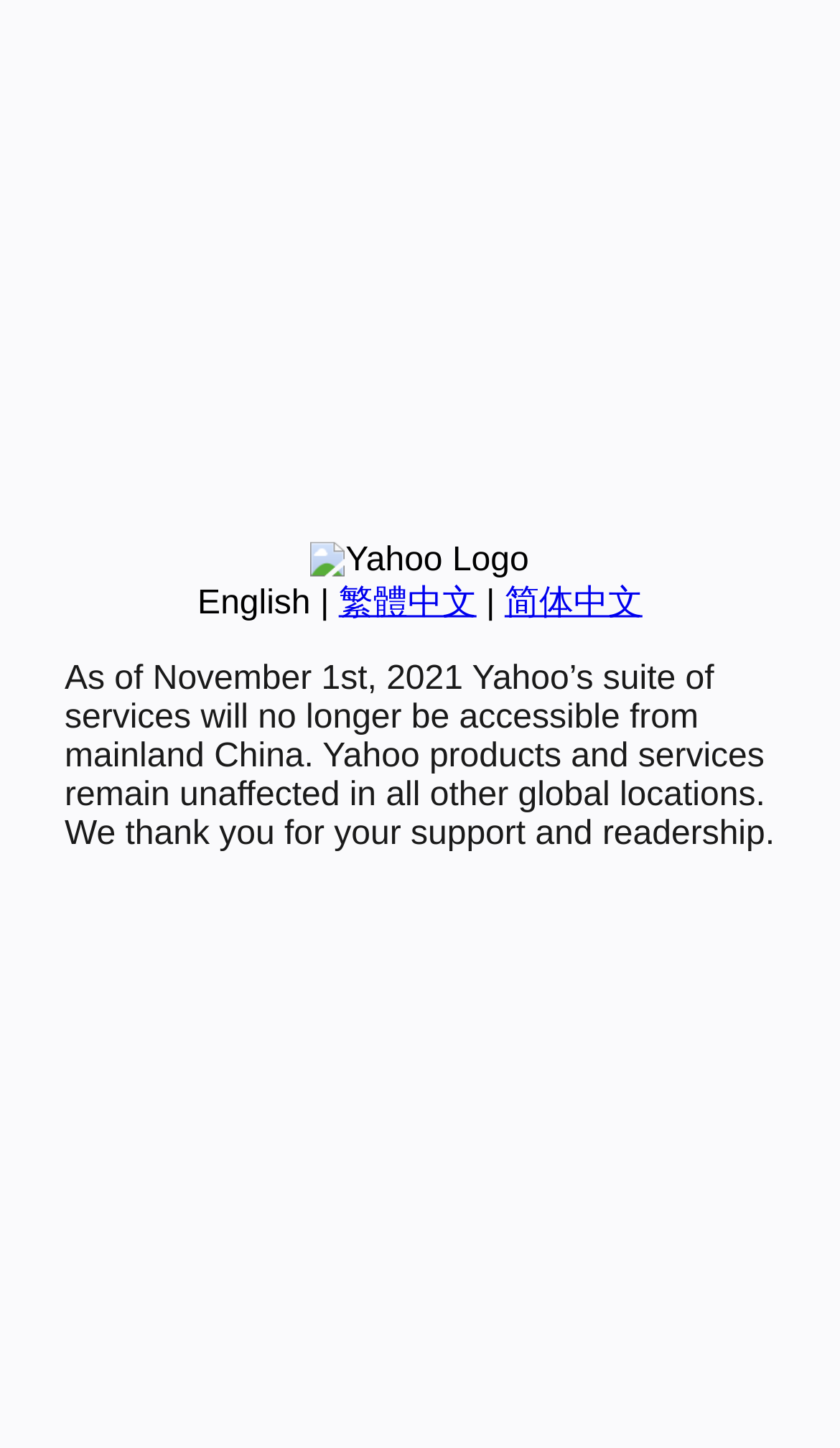Locate the bounding box coordinates for the element described below: "English". The coordinates must be four float values between 0 and 1, formatted as [left, top, right, bottom].

[0.235, 0.404, 0.37, 0.429]